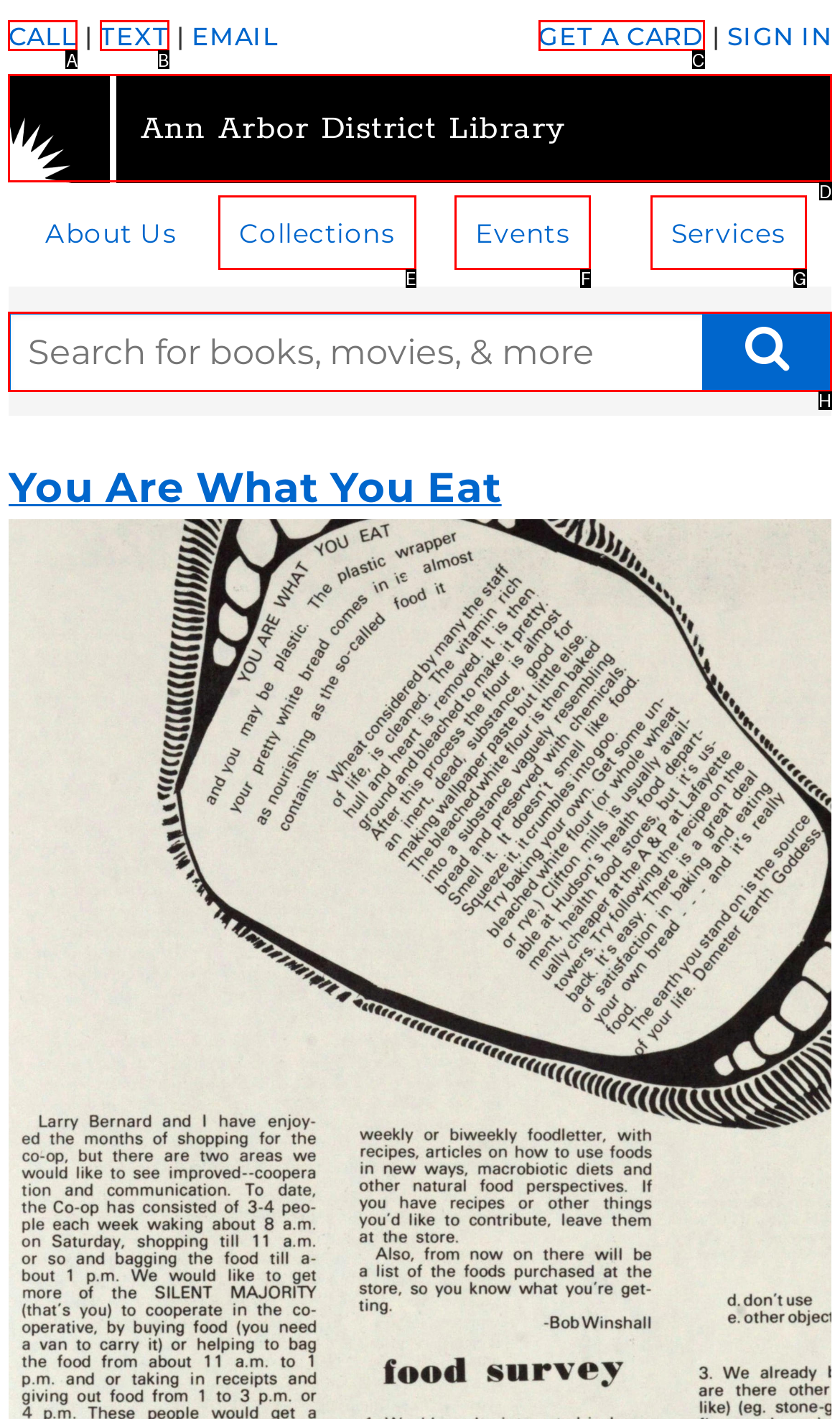Find the correct option to complete this instruction: Search for something. Reply with the corresponding letter.

H